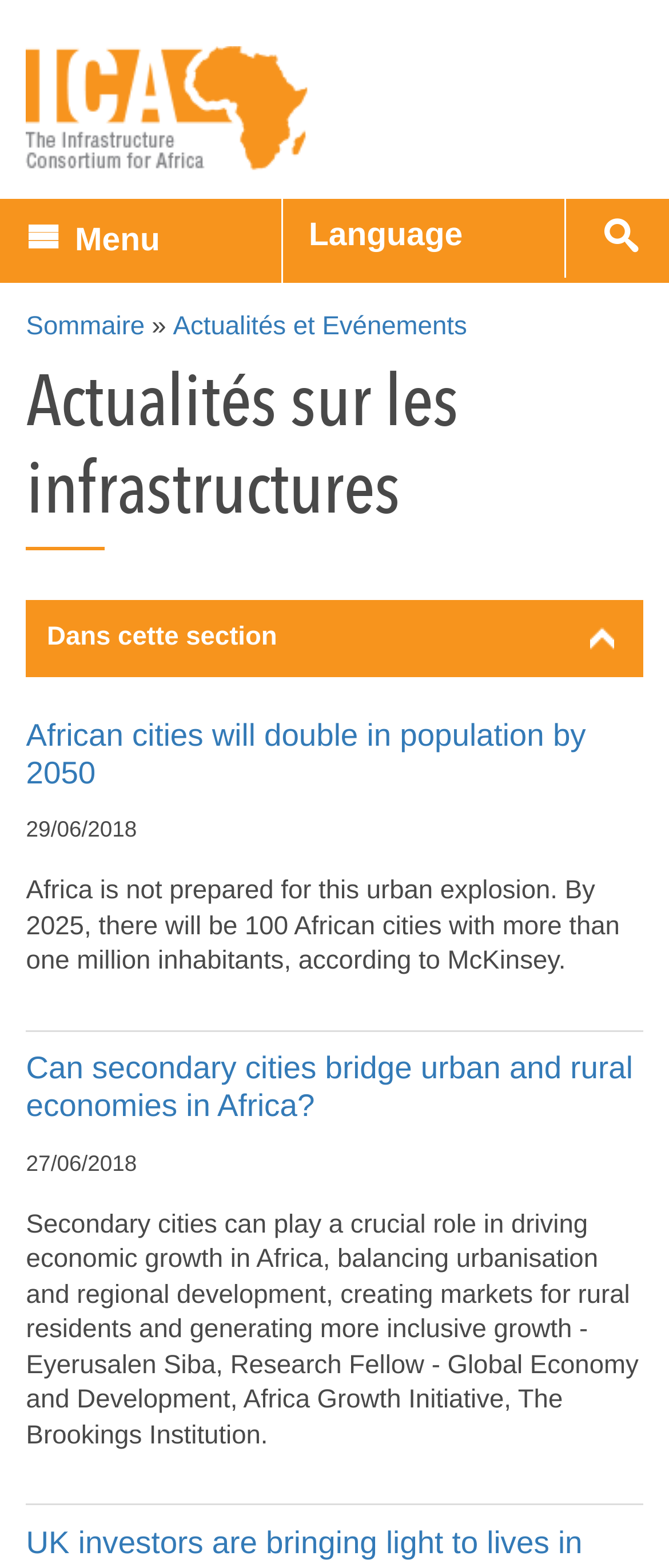What is the organization mentioned in the webpage title?
From the details in the image, provide a complete and detailed answer to the question.

I read the title of the webpage and found that it mentions 'Le Consortium pour les Infrastructures en Afrique - ICA', so the organization is ICA.